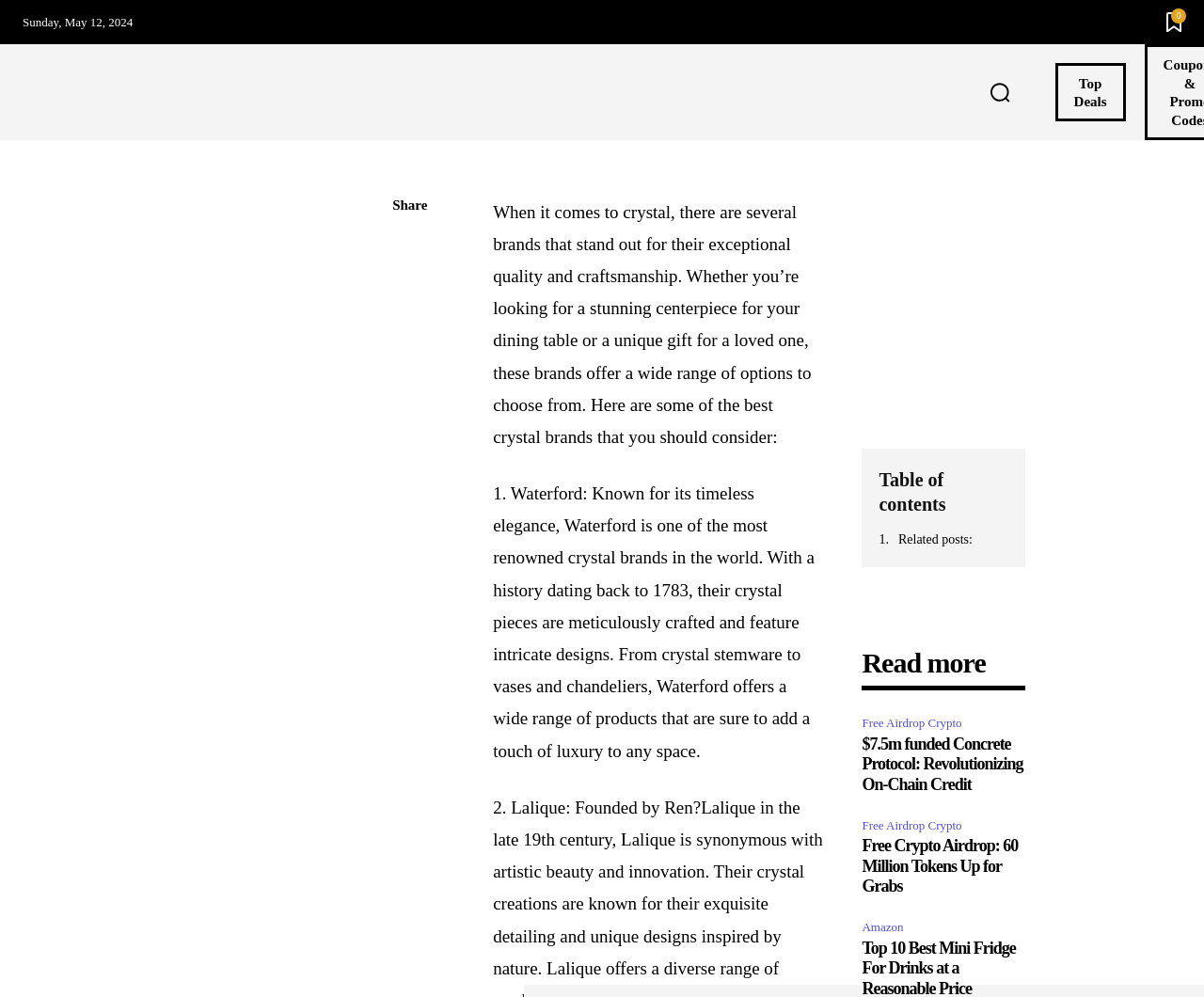Please determine the bounding box coordinates of the element to click on in order to accomplish the following task: "Read more about Waterford crystal brand". Ensure the coordinates are four float numbers ranging from 0 to 1, i.e., [left, top, right, bottom].

[0.716, 0.649, 0.819, 0.68]